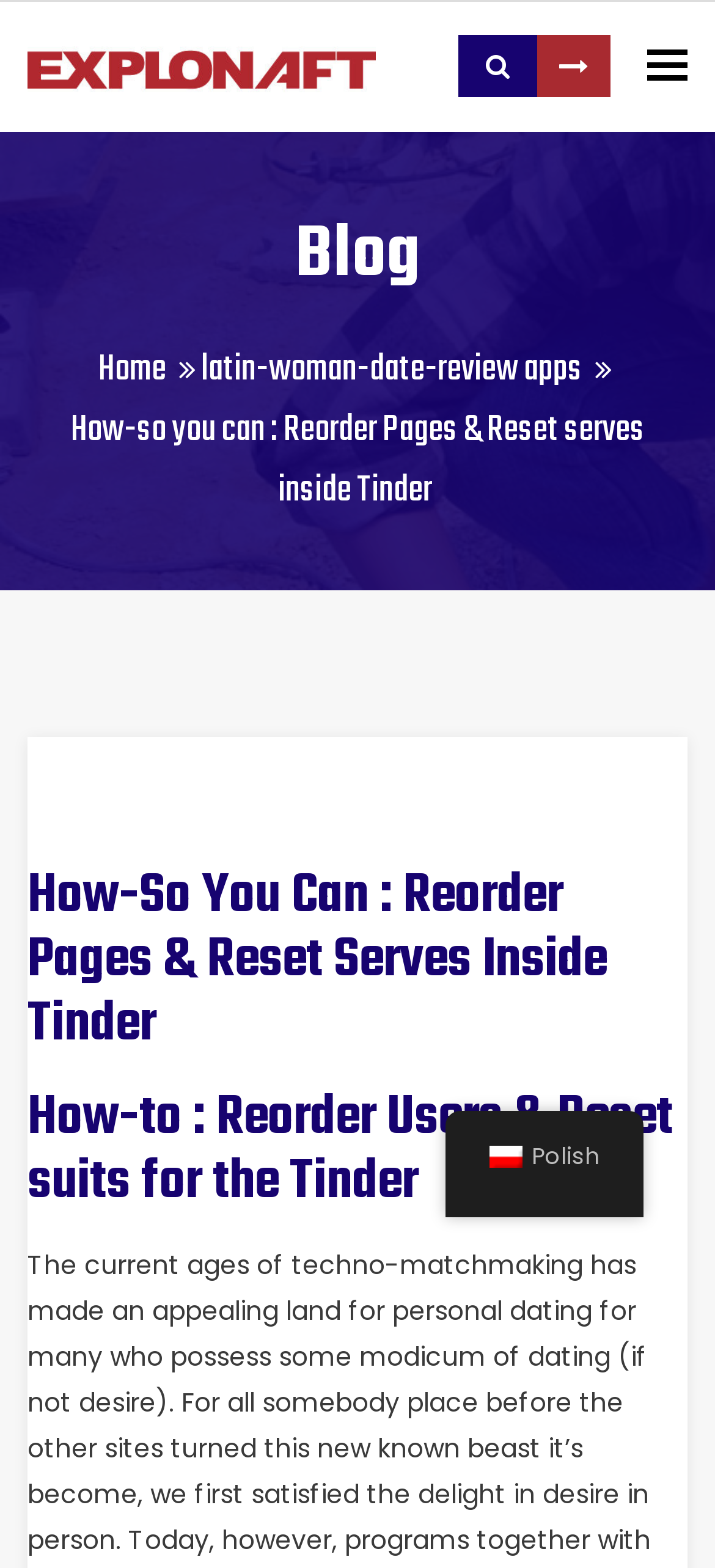Refer to the image and provide a thorough answer to this question:
How many links are in the top navigation bar?

I counted the number of link elements in the top navigation bar and found three links: 'Home', 'latin-woman-date-review apps', and 'explonaft.com.pl'.